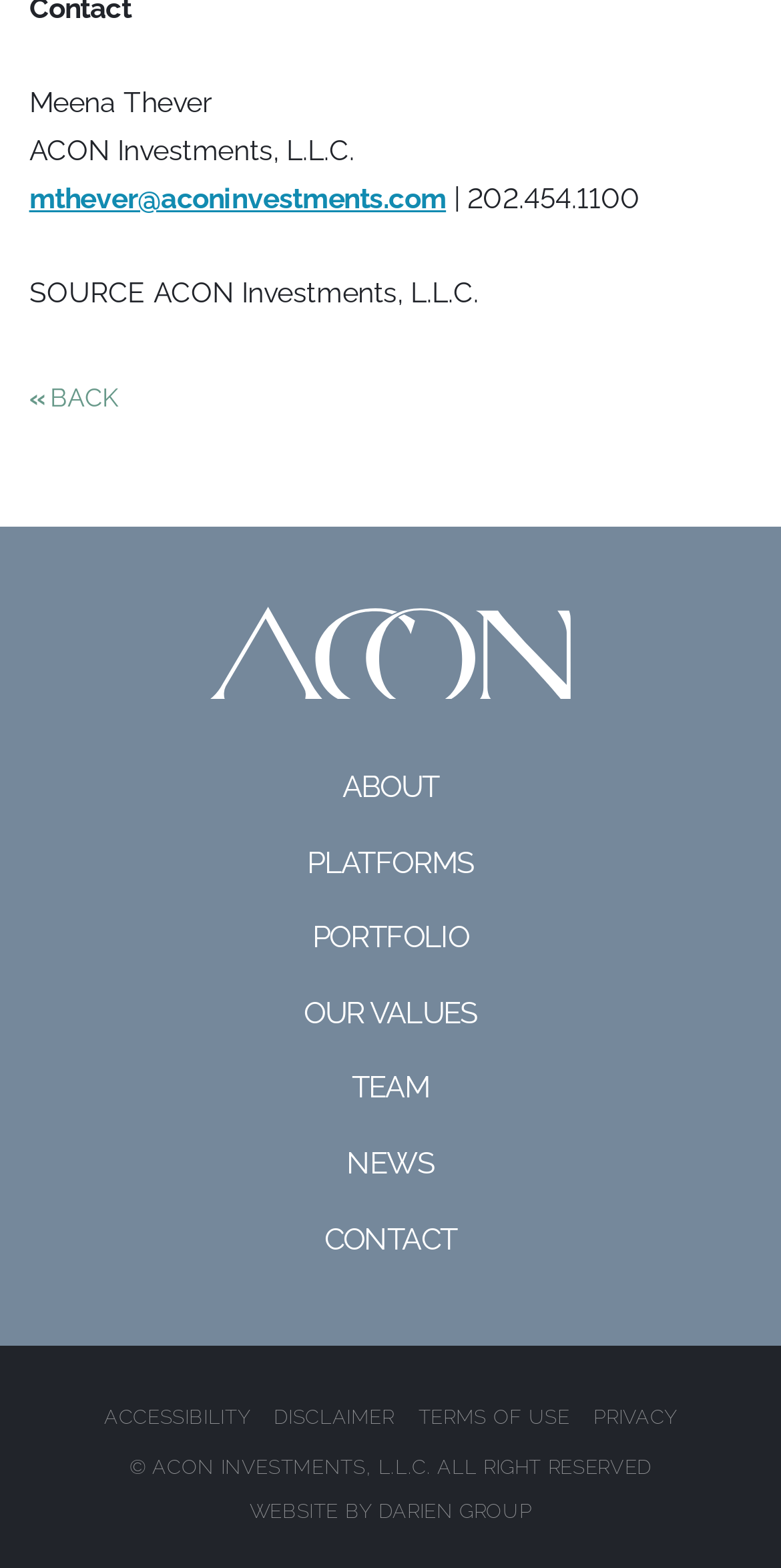What is the phone number displayed on the webpage?
Please answer the question as detailed as possible based on the image.

The phone number '202.454.1100' is displayed next to Meena Thever's email address, suggesting that it might be a contact number for her or the company.